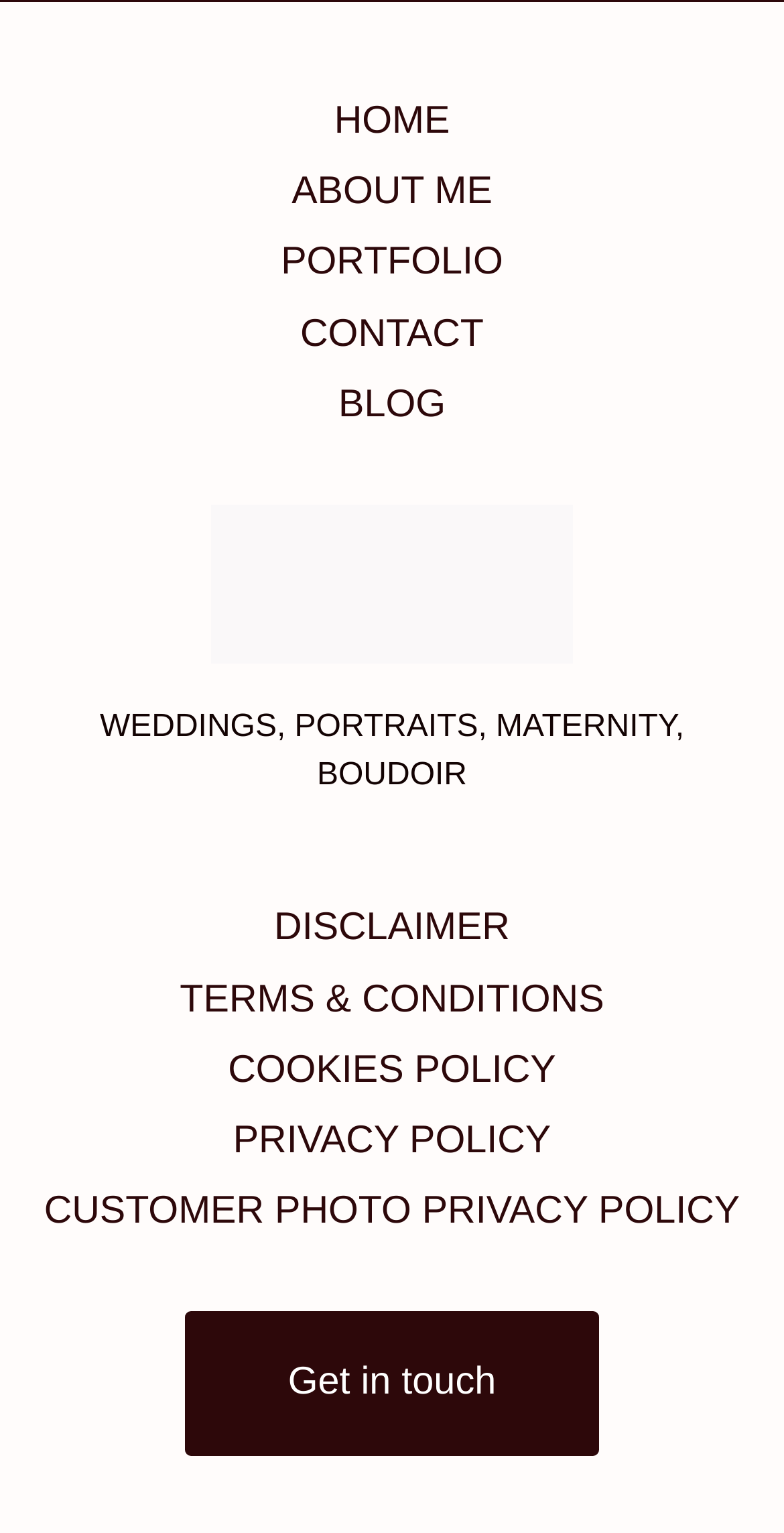Please mark the bounding box coordinates of the area that should be clicked to carry out the instruction: "visit blog".

[0.432, 0.25, 0.568, 0.278]